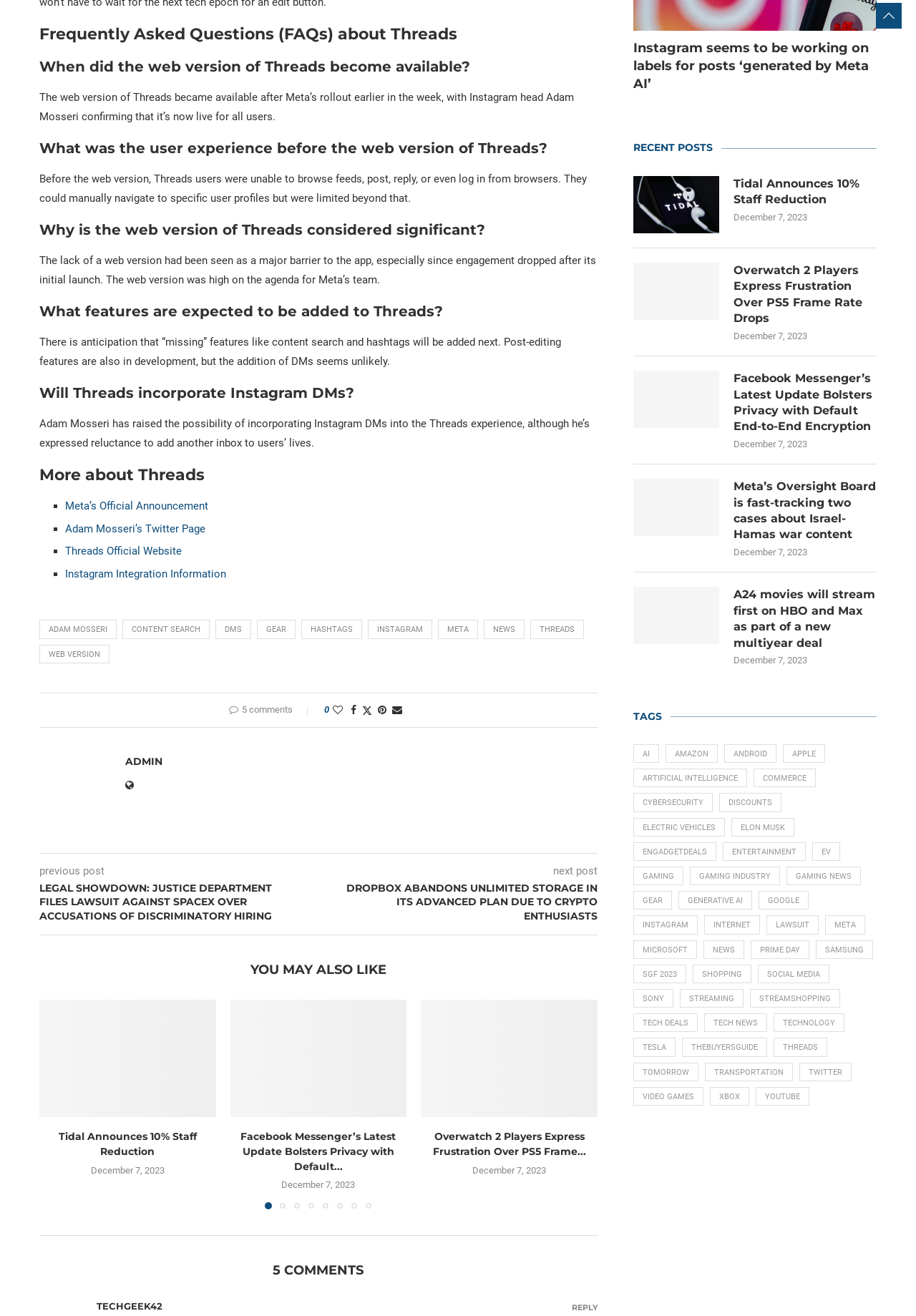Find the coordinates for the bounding box of the element with this description: "Adam Mosseri’s Twitter Page".

[0.071, 0.397, 0.224, 0.407]